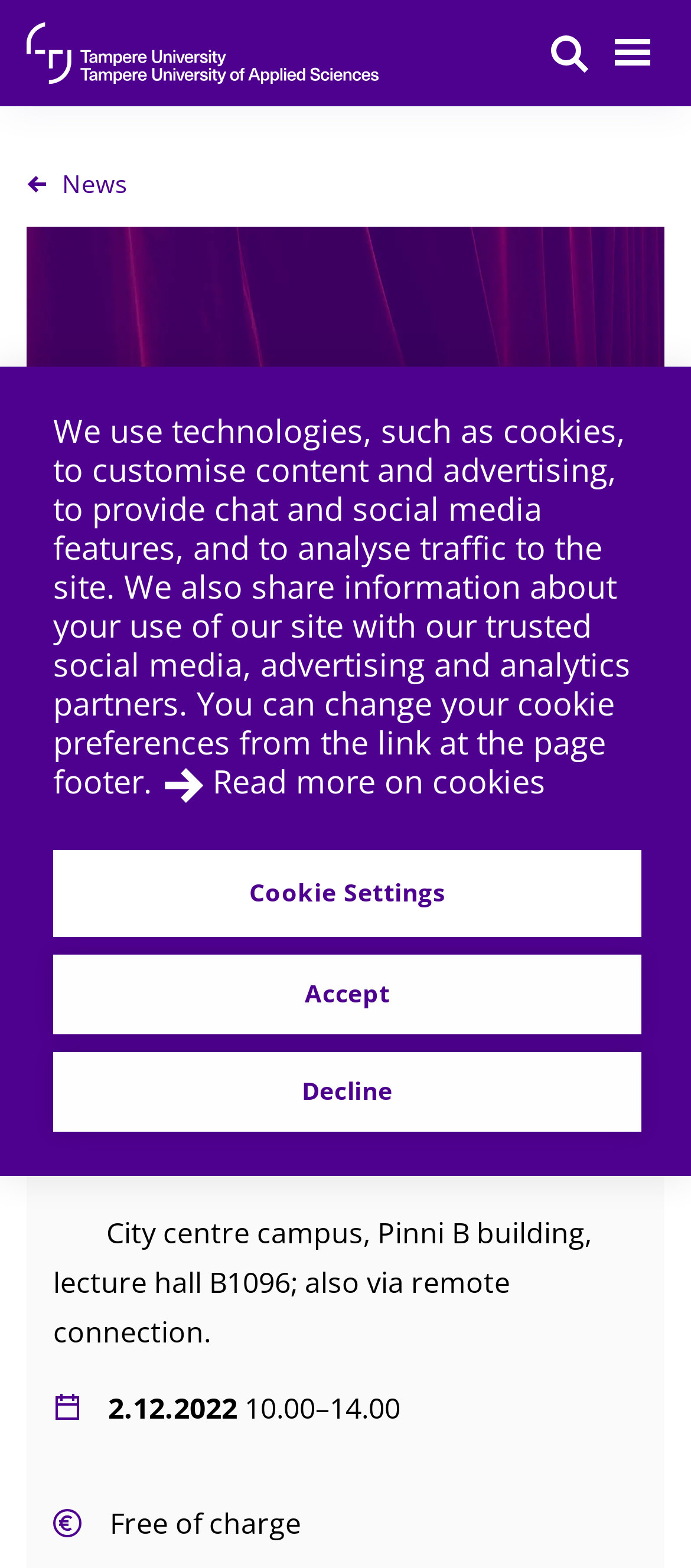What is the location of the event?
Using the image as a reference, deliver a detailed and thorough answer to the question.

I found the answer by looking at the StaticText element with the text 'Kanslerinrinne 1, Tampere' located at [0.159, 0.723, 0.672, 0.748].